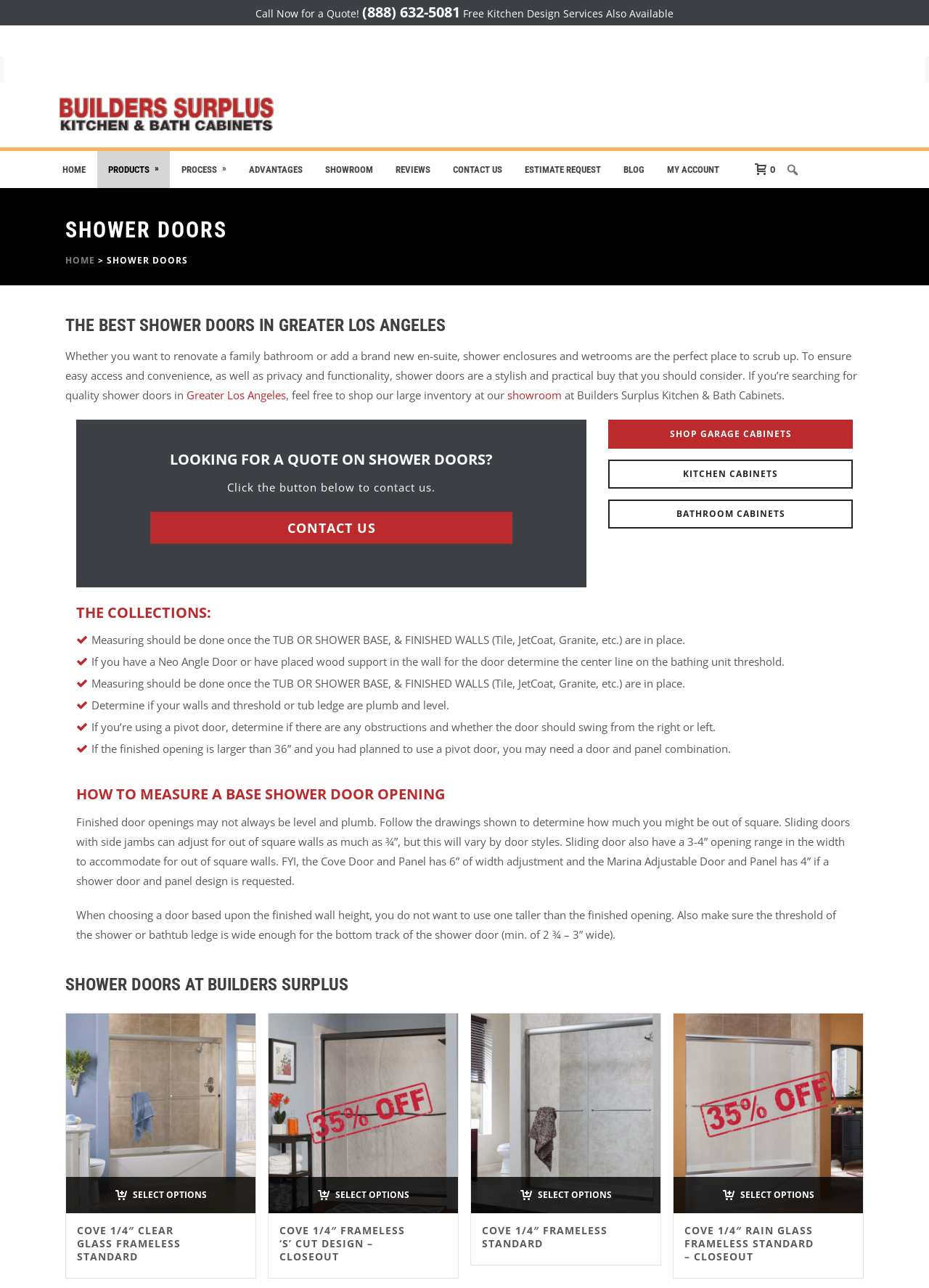Using the given element description, provide the bounding box coordinates (top-left x, top-left y, bottom-right x, bottom-right y) for the corresponding UI element in the screenshot: Cove 1/4″ Frameless Standard

[0.519, 0.95, 0.654, 0.971]